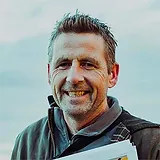Provide a short, one-word or phrase answer to the question below:
What award did Brendan Dunford receive in 2011?

Ashoka Fellow